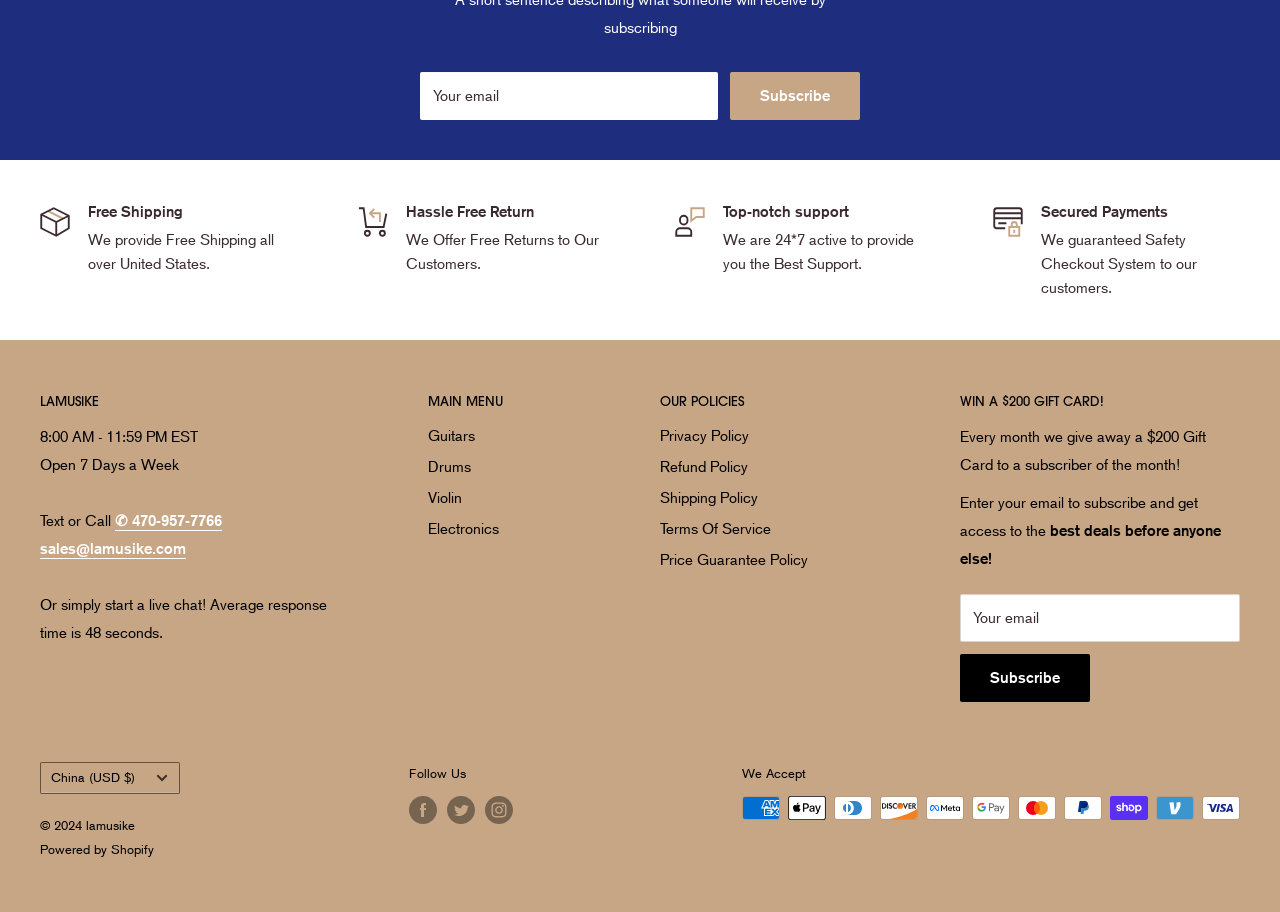Please find the bounding box coordinates of the section that needs to be clicked to achieve this instruction: "Click on the 'Lepu Seal' link".

None